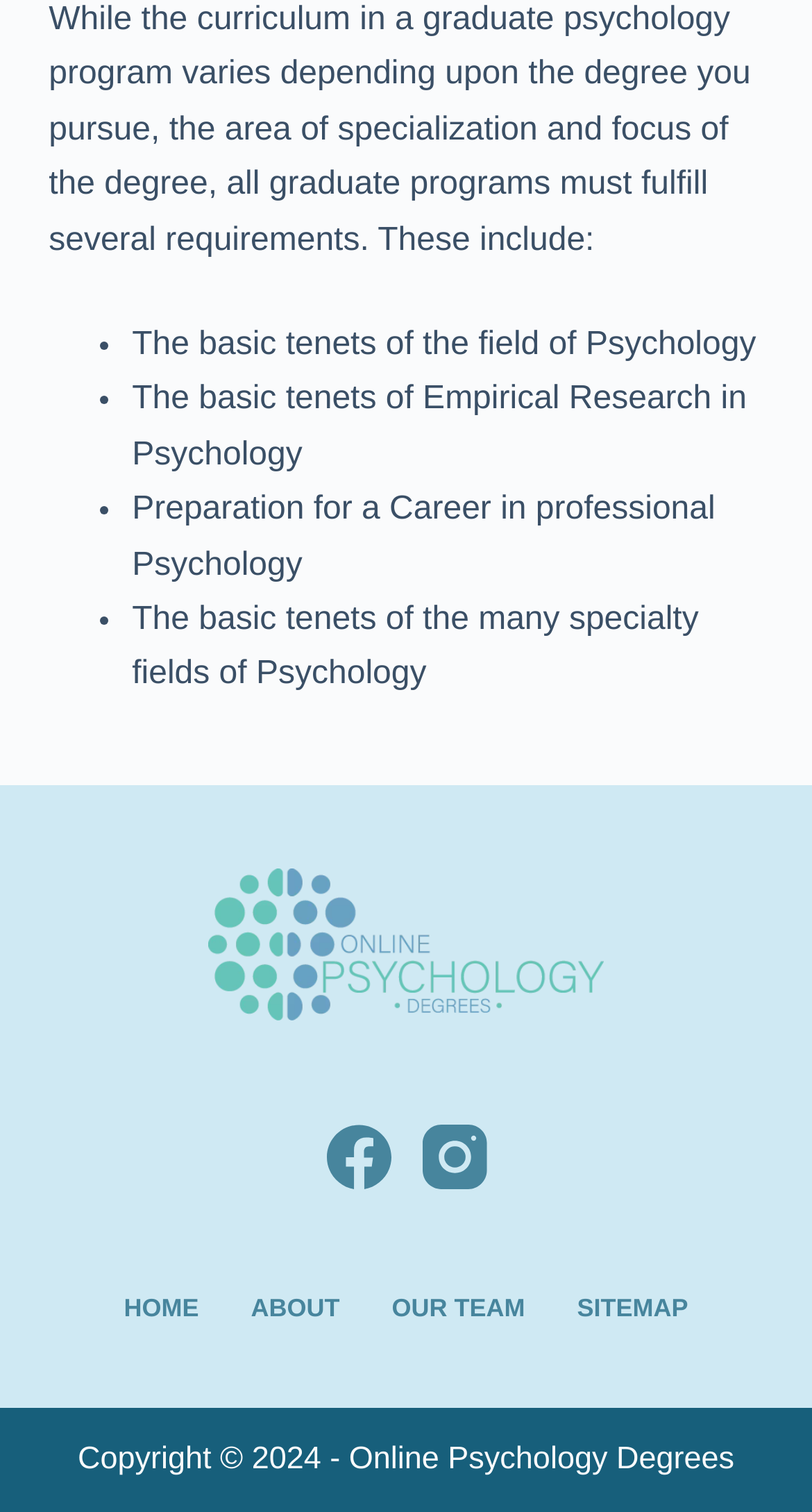Calculate the bounding box coordinates for the UI element based on the following description: "Our Team". Ensure the coordinates are four float numbers between 0 and 1, i.e., [left, top, right, bottom].

[0.45, 0.855, 0.679, 0.877]